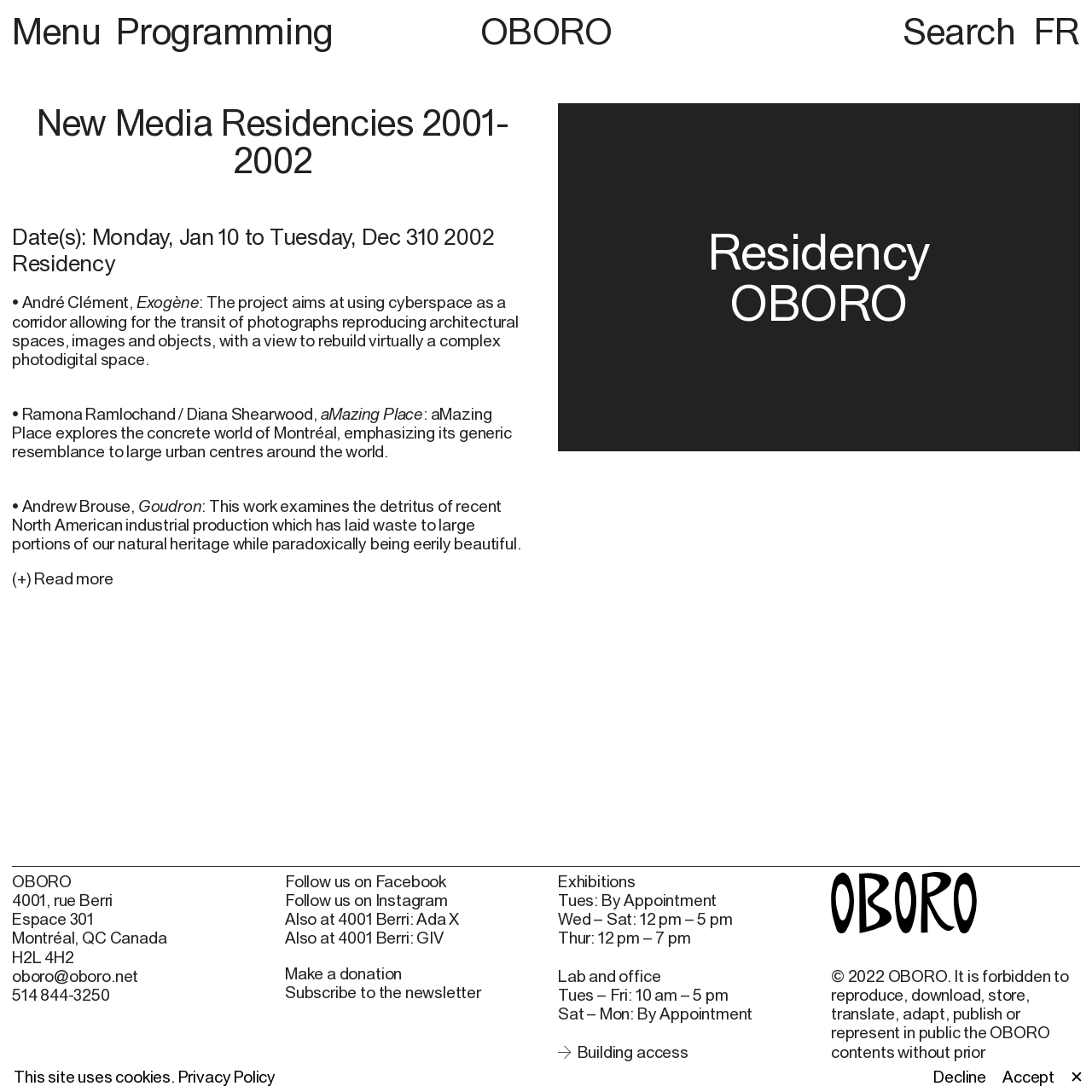Find the bounding box of the element with the following description: "Make a donation". The coordinates must be four float numbers between 0 and 1, formatted as [left, top, right, bottom].

[0.261, 0.883, 0.368, 0.9]